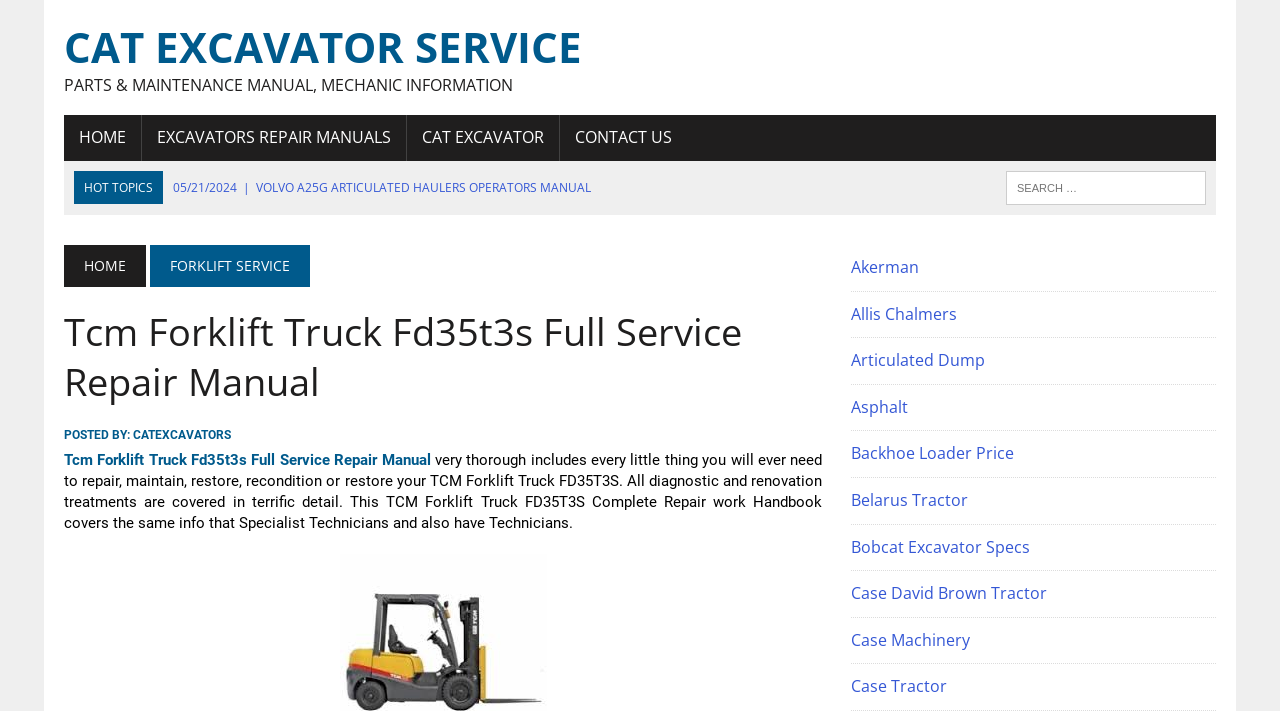Identify the bounding box coordinates of the clickable section necessary to follow the following instruction: "Subscribe by Email". The coordinates should be presented as four float numbers from 0 to 1, i.e., [left, top, right, bottom].

None